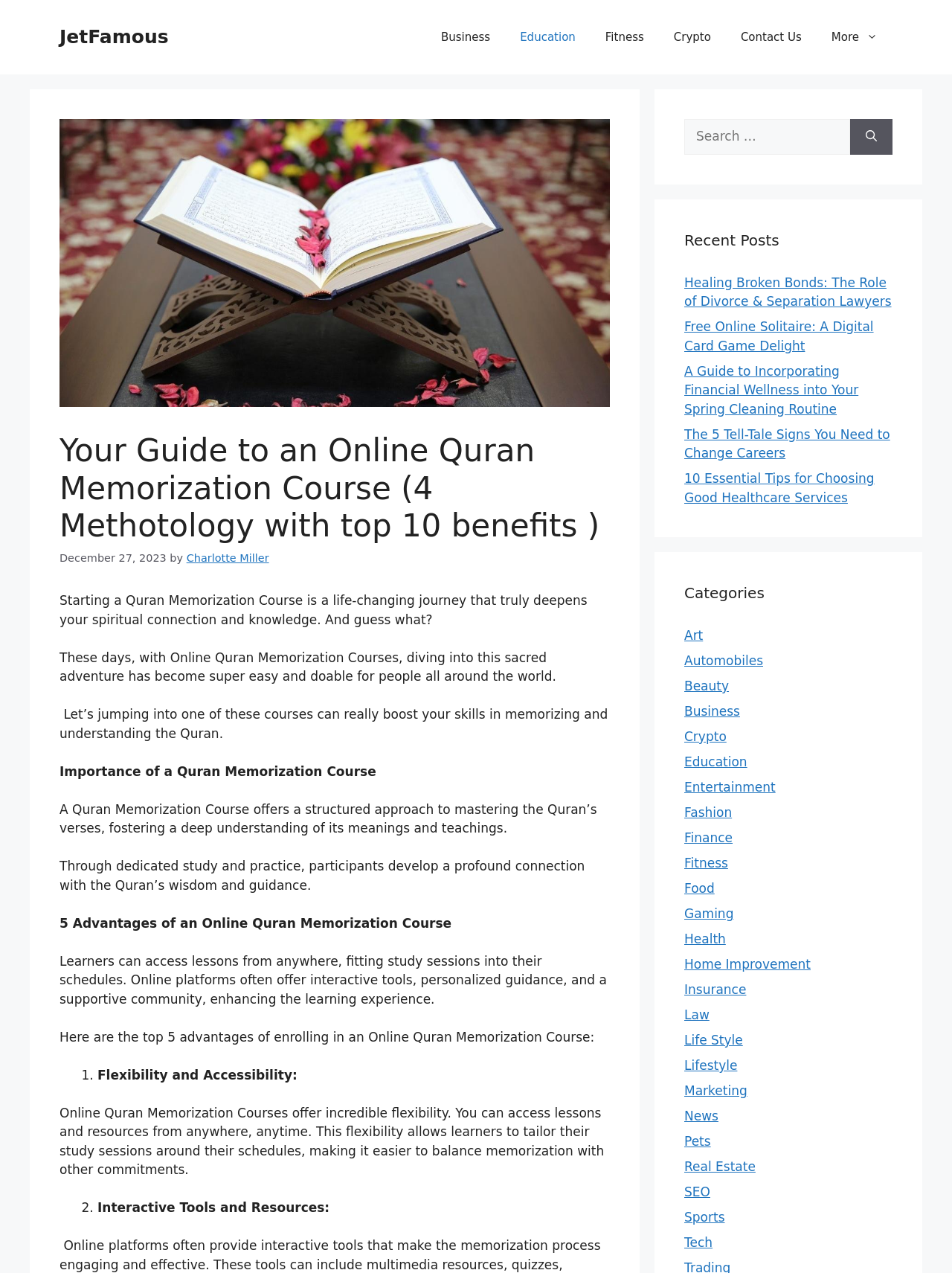Provide a single word or phrase answer to the question: 
What is the category of the article 'Healing Broken Bonds: The Role of Divorce & Separation Lawyers'?

Law